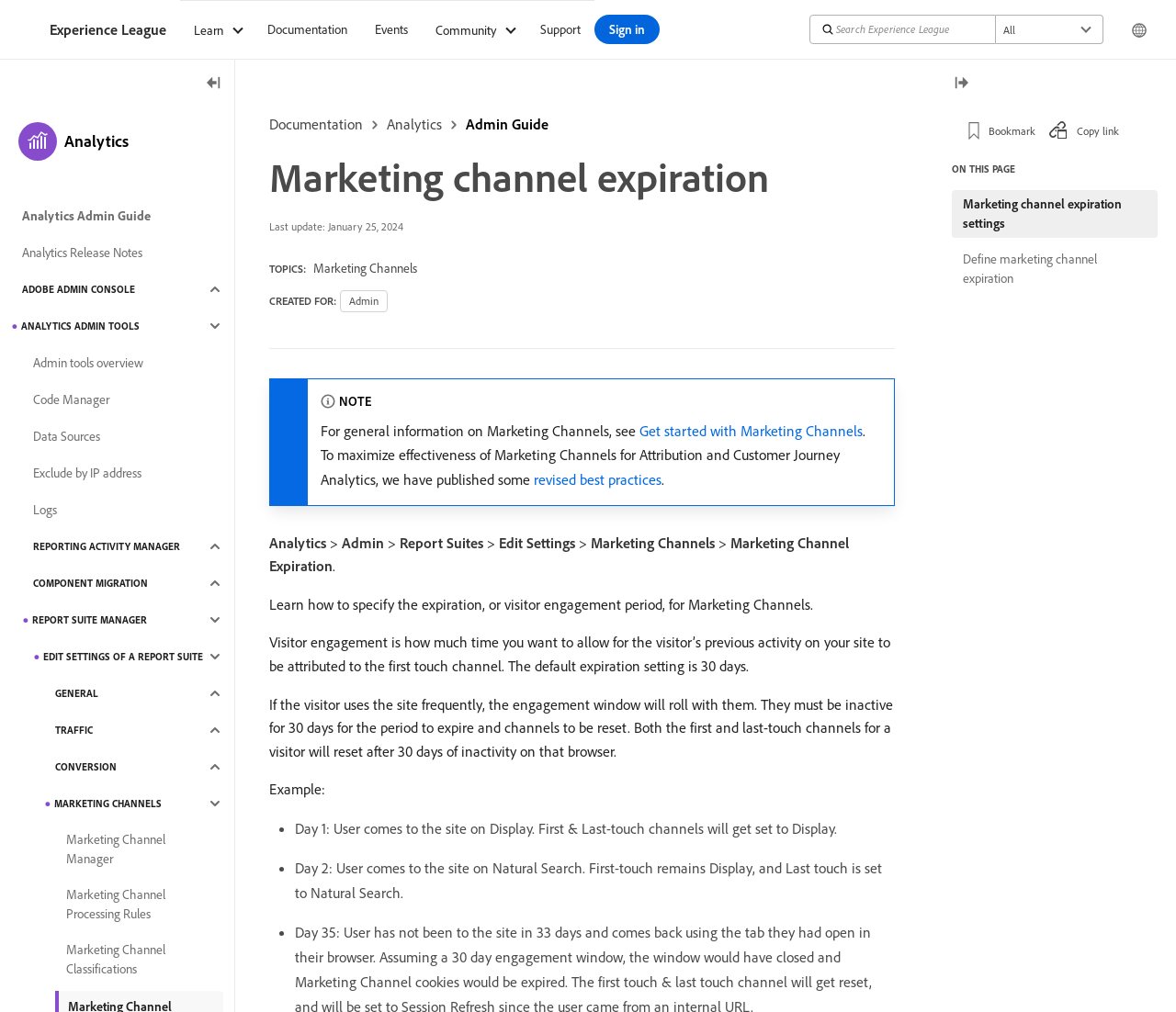Determine the bounding box coordinates of the UI element described by: "Community".

None